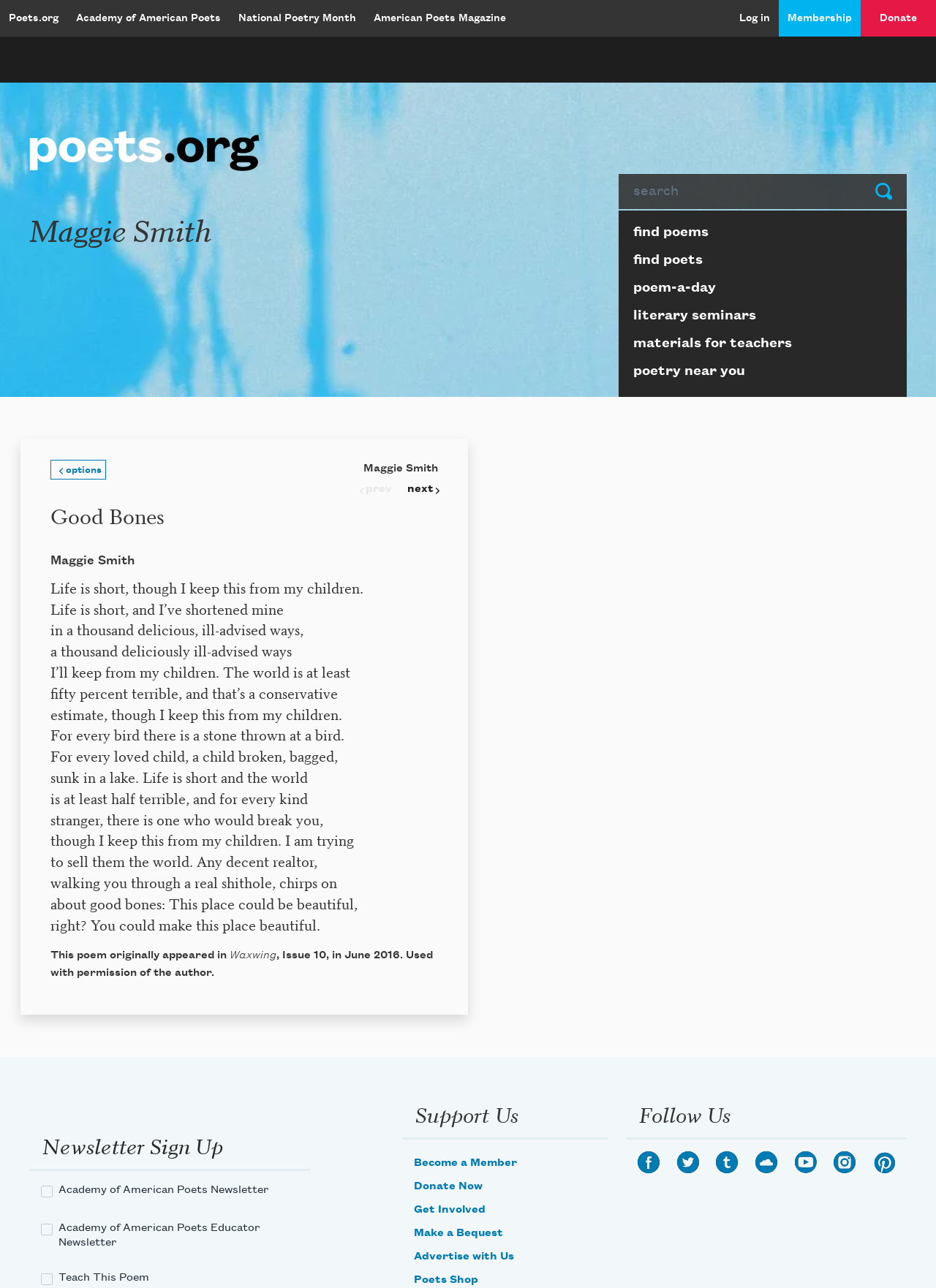Specify the bounding box coordinates of the element's region that should be clicked to achieve the following instruction: "Read Maggie Smith's poem". The bounding box coordinates consist of four float numbers between 0 and 1, in the format [left, top, right, bottom].

[0.054, 0.387, 0.468, 0.762]